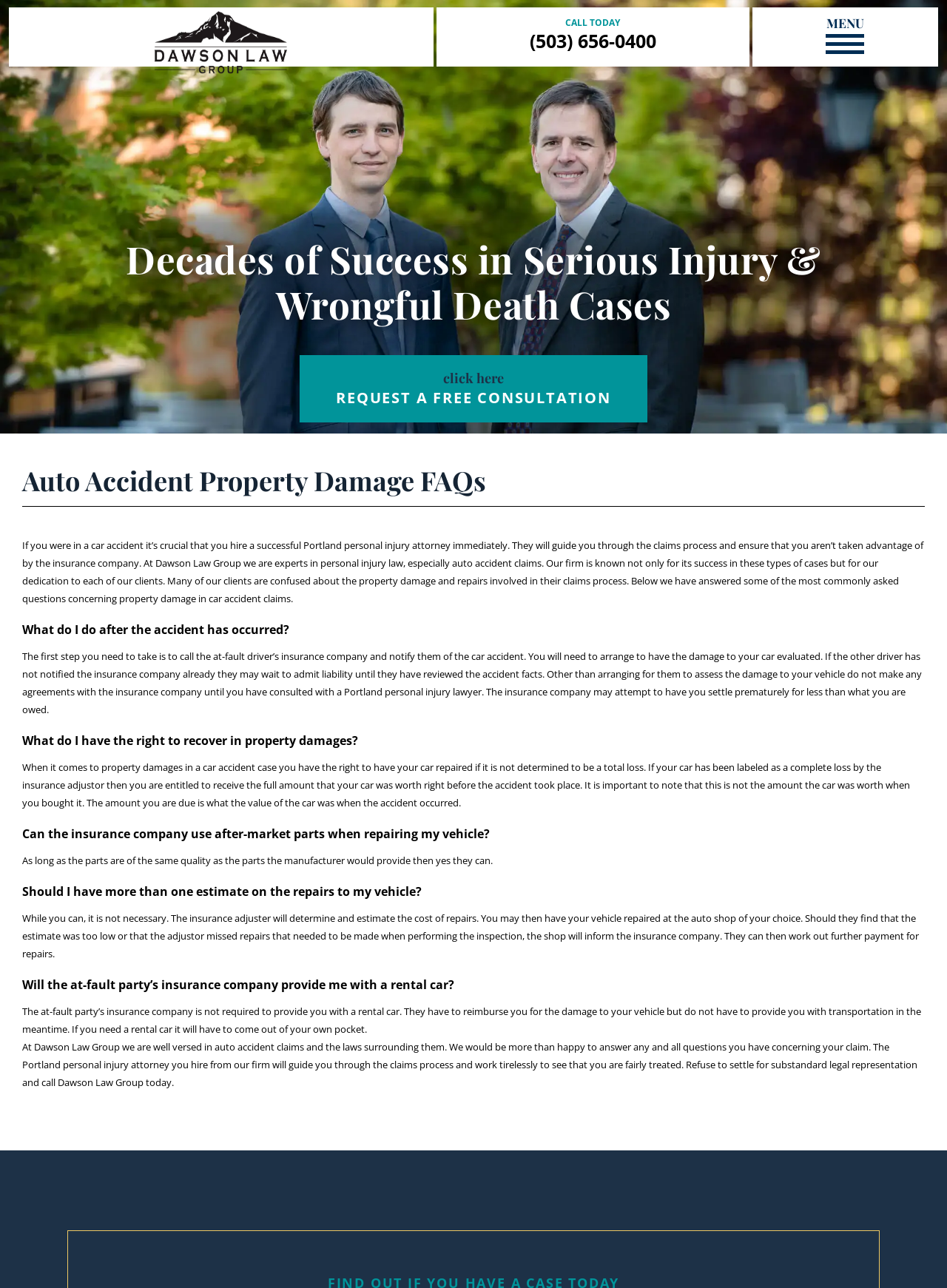Please reply to the following question with a single word or a short phrase:
What should you do after a car accident?

Call the at-fault driver's insurance company